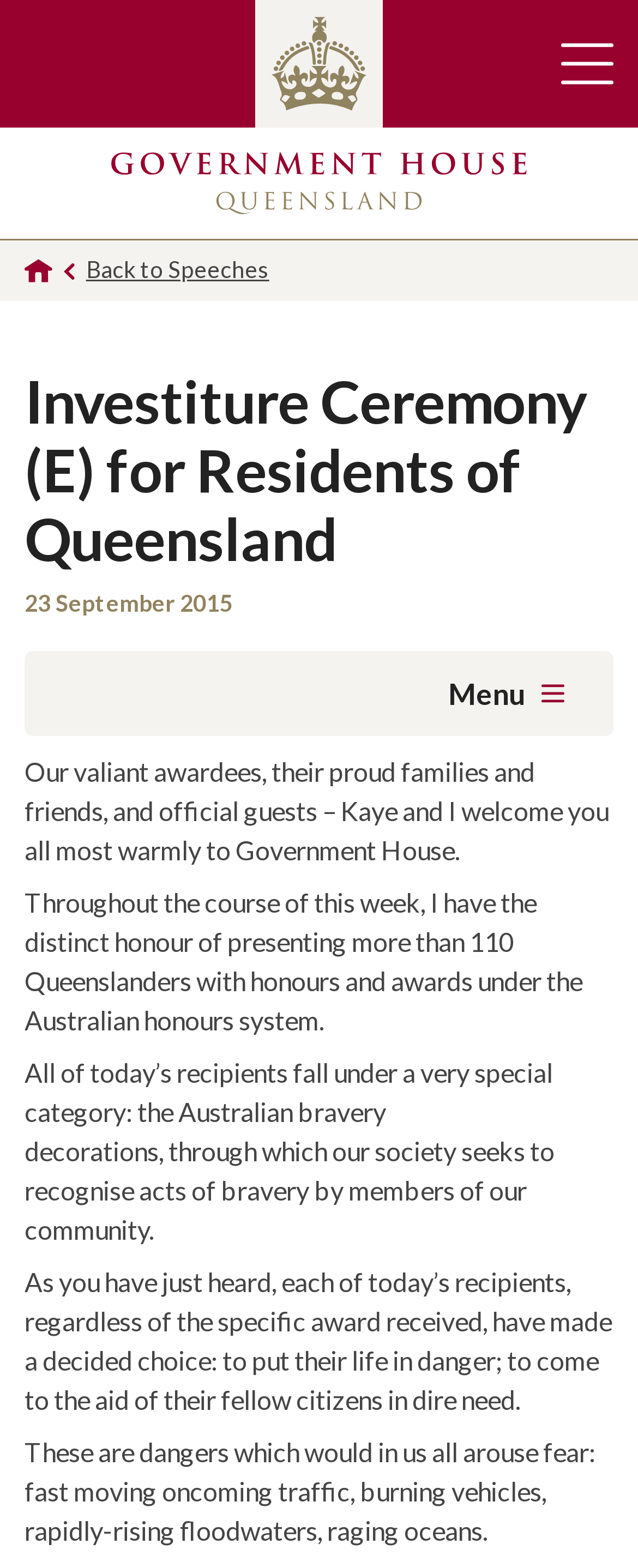What is the date of the Investiture Ceremony?
Please answer the question with a detailed response using the information from the screenshot.

I found the date of the Investiture Ceremony by looking at the time element on the webpage, which contains the static text '23 September 2015'.